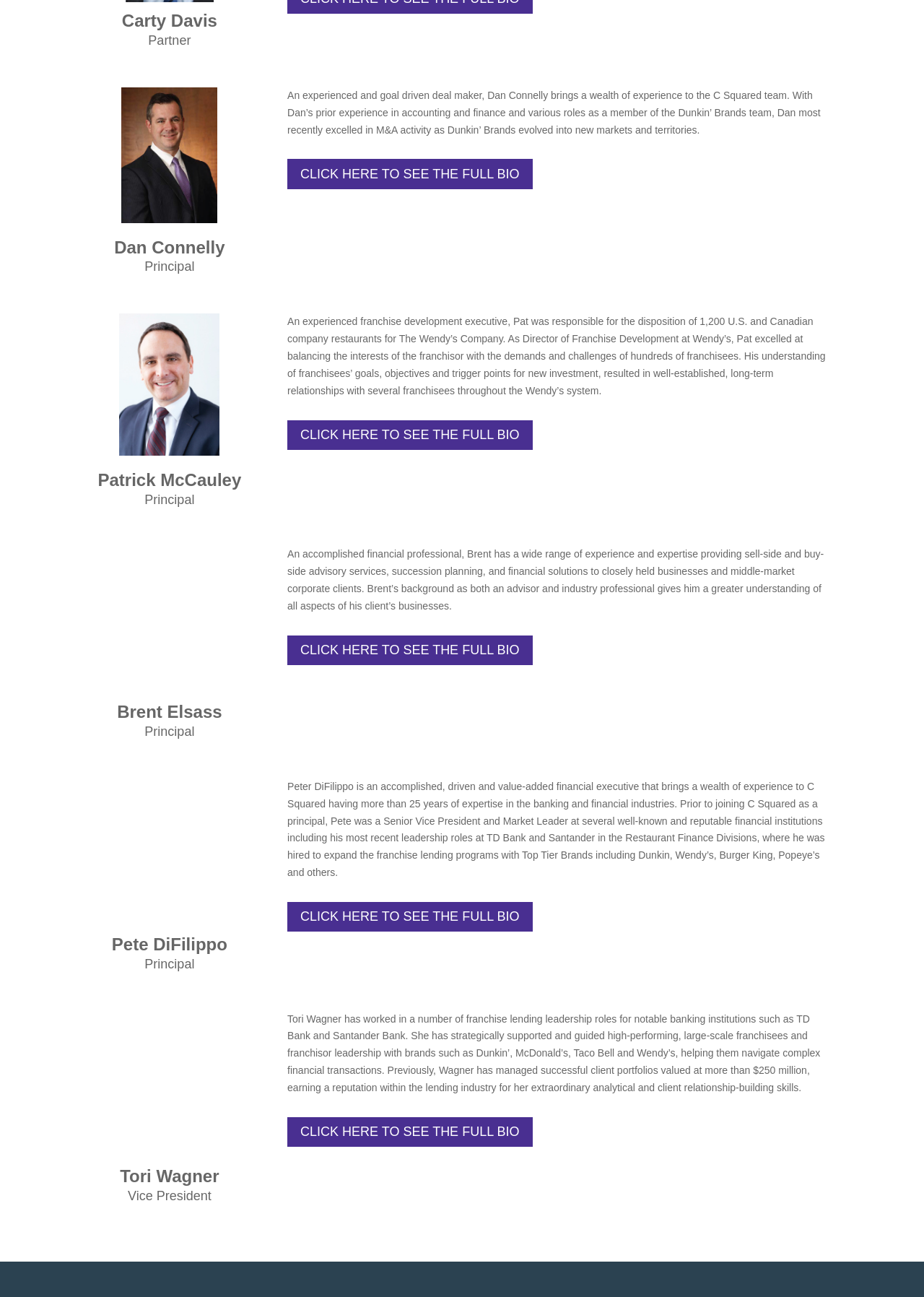How many links are there on this page?
Please describe in detail the information shown in the image to answer the question.

I counted the number of link elements on the page, and there are 5 links, each with the text 'CLICK HERE TO SEE THE FULL BIO 5'.